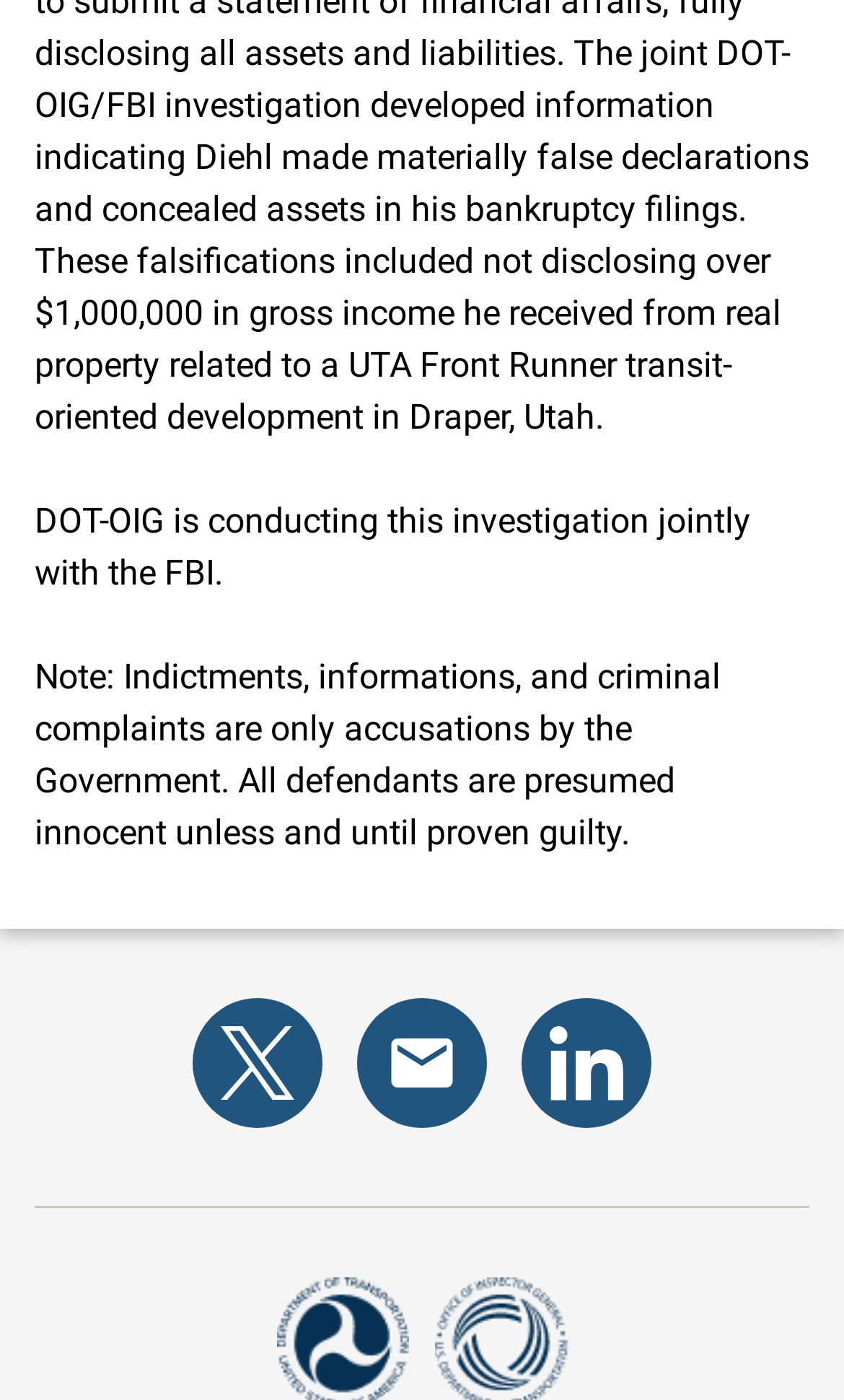Please provide a short answer using a single word or phrase for the question:
What can be subscribed to via email?

This site